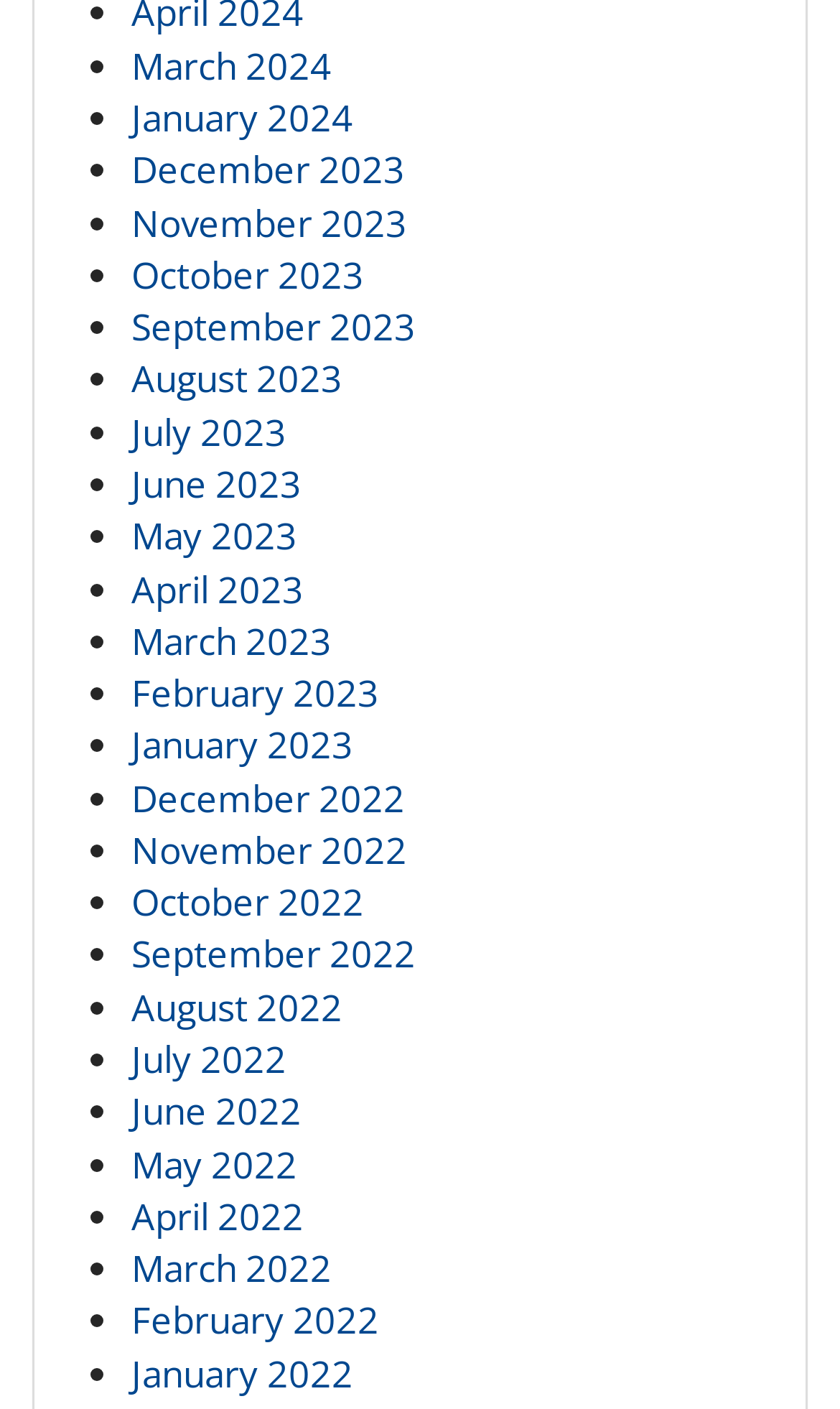Please analyze the image and provide a thorough answer to the question:
How many links are there on the webpage?

I counted the number of links on the webpage, each representing a month, and found 24 links, one for each month from January 2022 to December 2023 and March 2024.